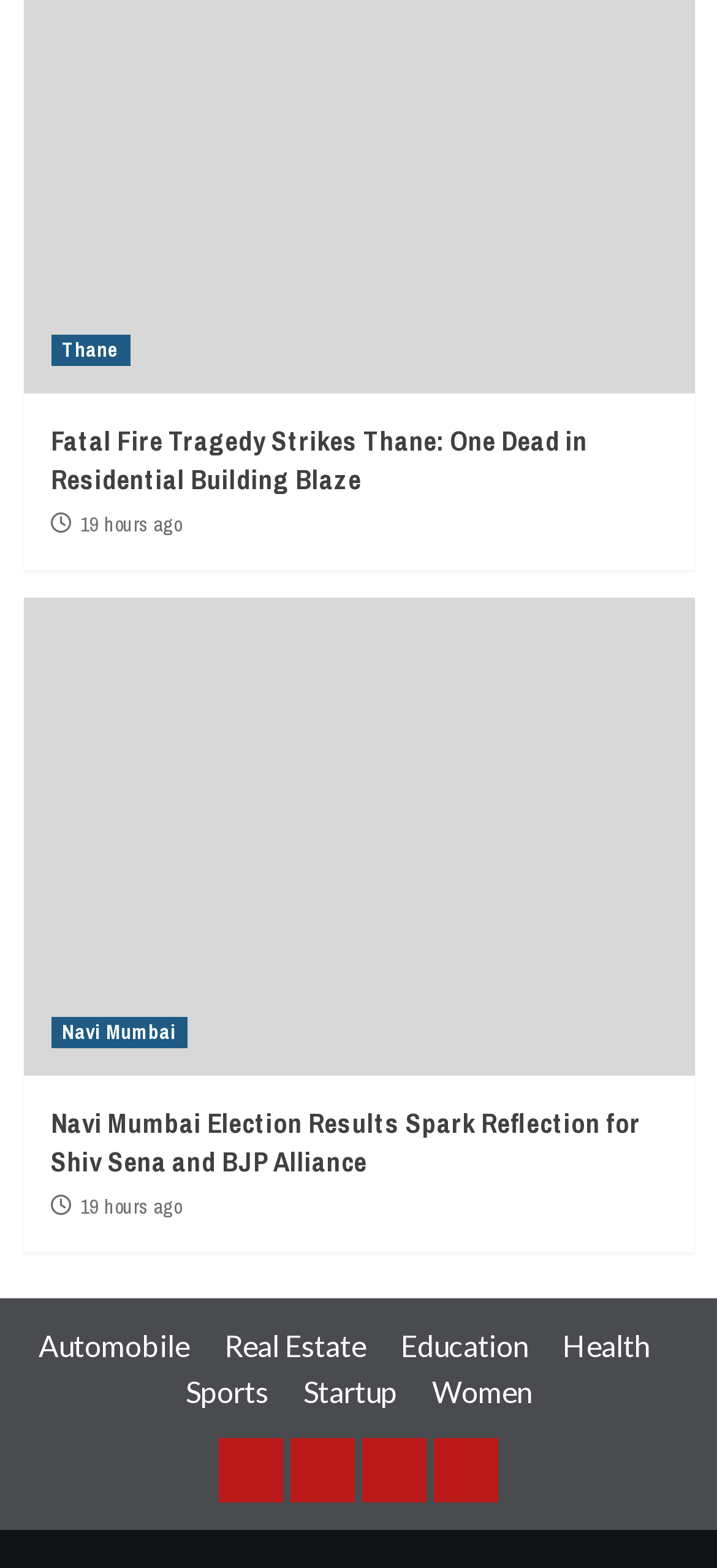Find the bounding box of the UI element described as follows: "19 hours ago".

[0.112, 0.326, 0.253, 0.343]